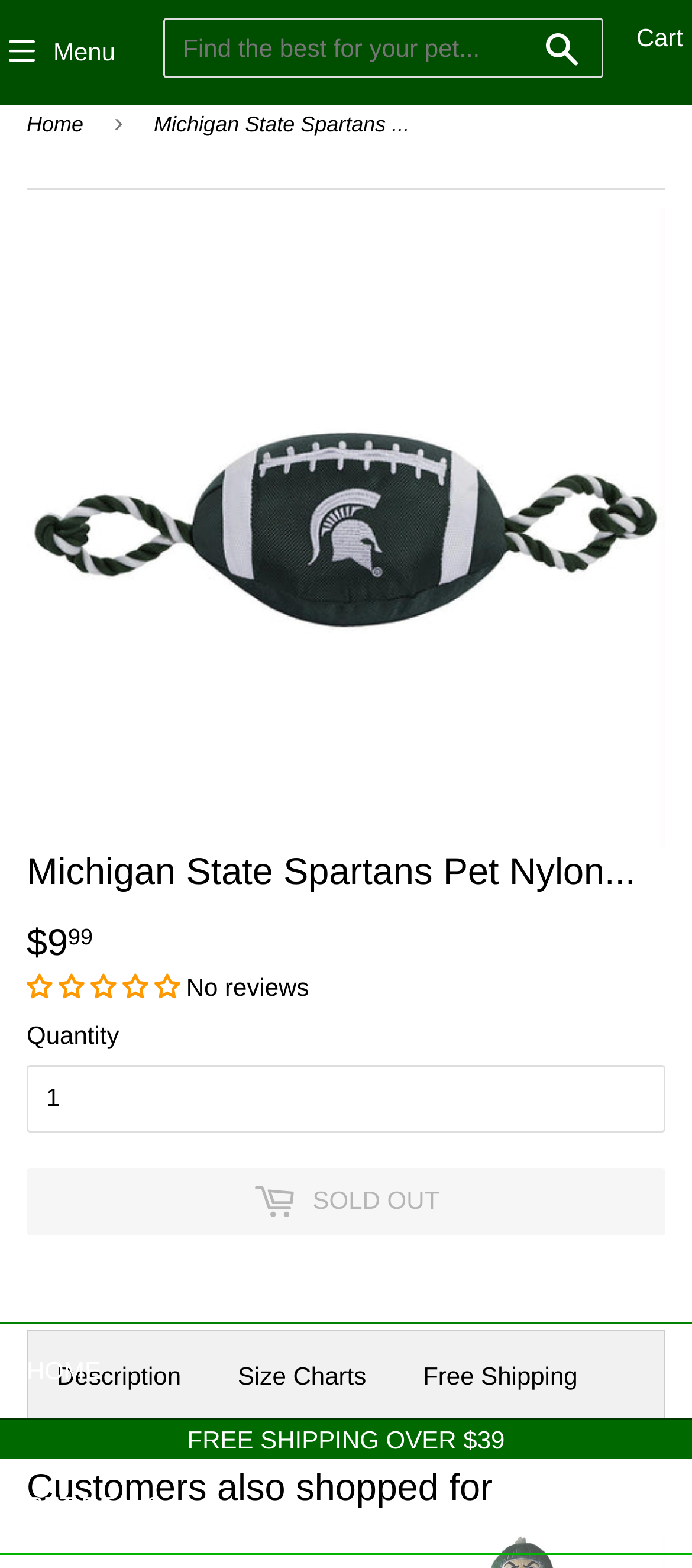Based on the element description: "Michigan State Spartans ...", identify the UI element and provide its bounding box coordinates. Use four float numbers between 0 and 1, [left, top, right, bottom].

[0.222, 0.052, 0.61, 0.108]